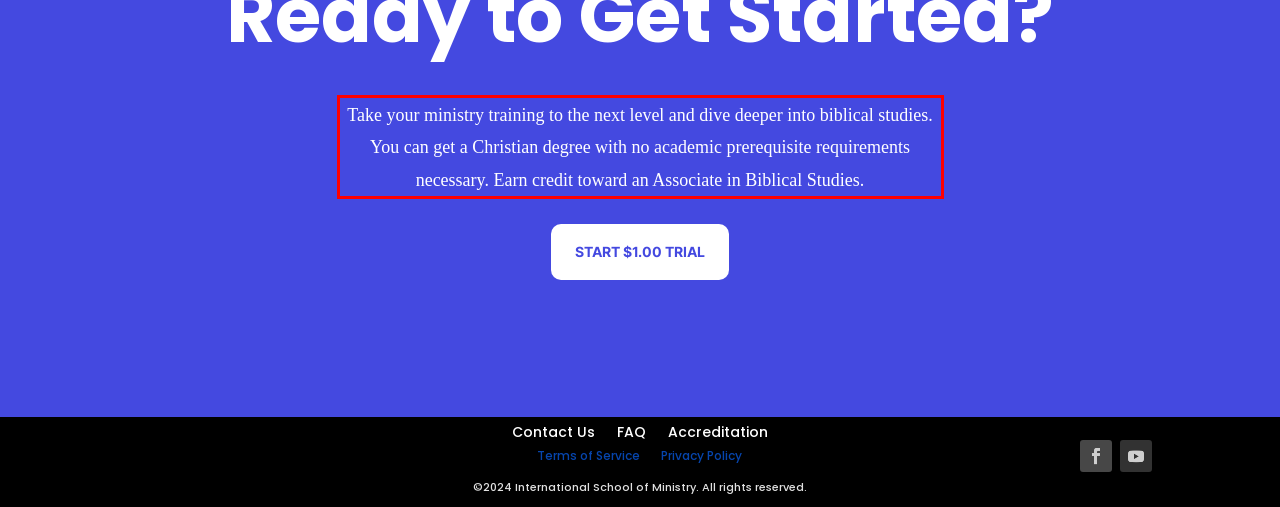Using OCR, extract the text content found within the red bounding box in the given webpage screenshot.

Take your ministry training to the next level and dive deeper into biblical studies. You can get a Christian degree with no academic prerequisite requirements necessary. Earn credit toward an Associate in Biblical Studies.